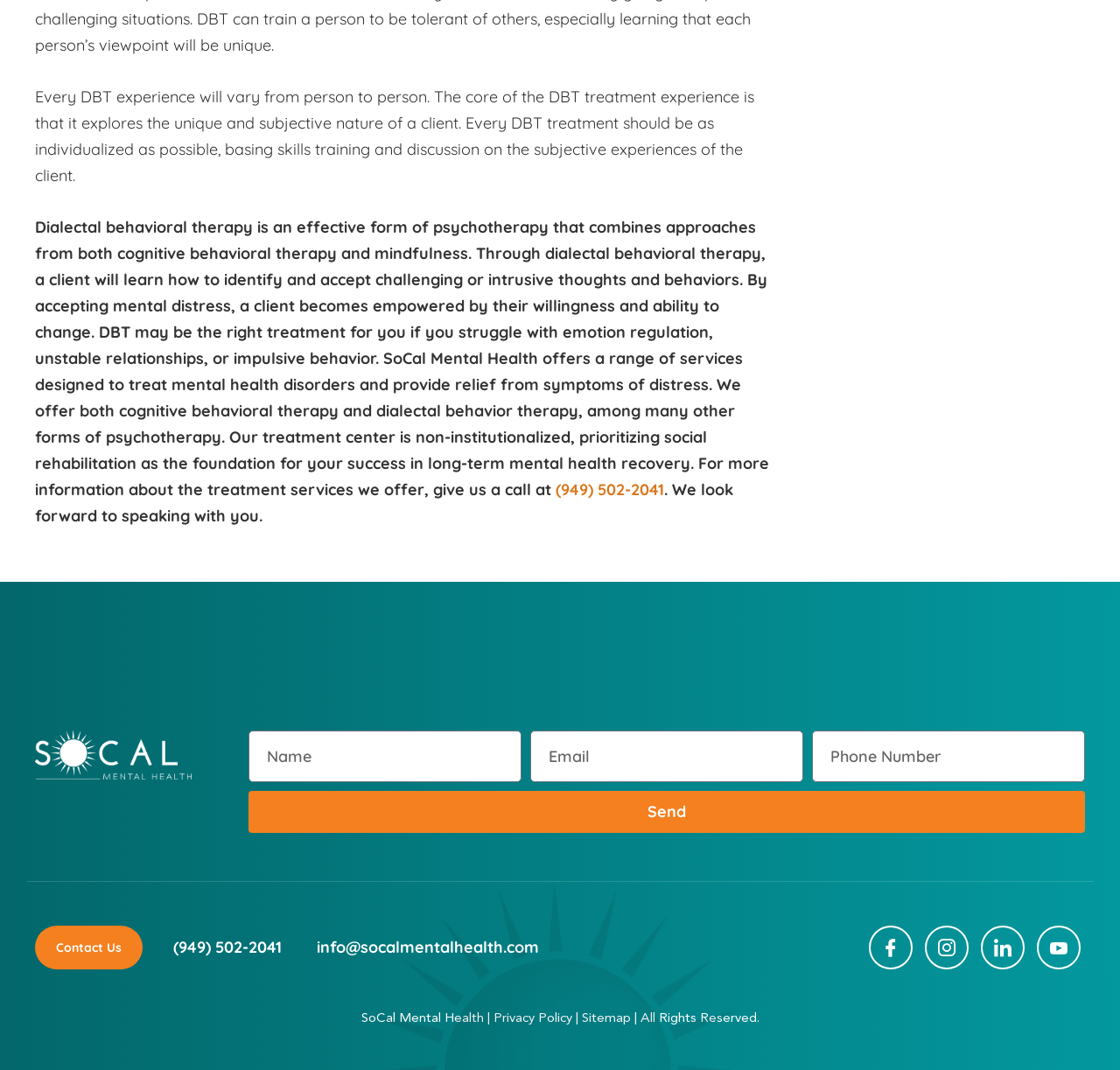What is the phone number to contact SoCal Mental Health?
Based on the visual, give a brief answer using one word or a short phrase.

(949) 502-2041